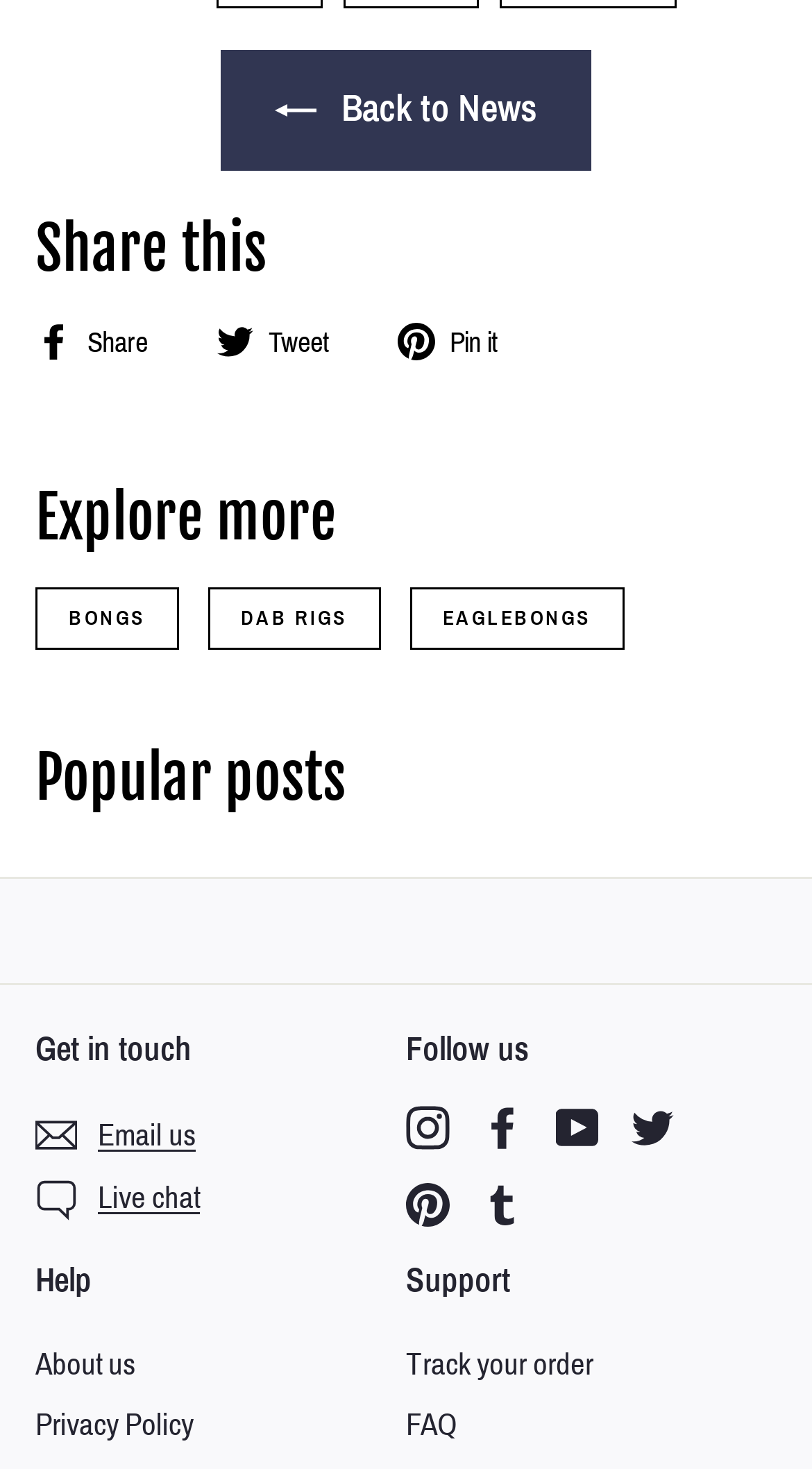Given the description of the UI element: "eaglebongs", predict the bounding box coordinates in the form of [left, top, right, bottom], with each value being a float between 0 and 1.

[0.504, 0.399, 0.768, 0.442]